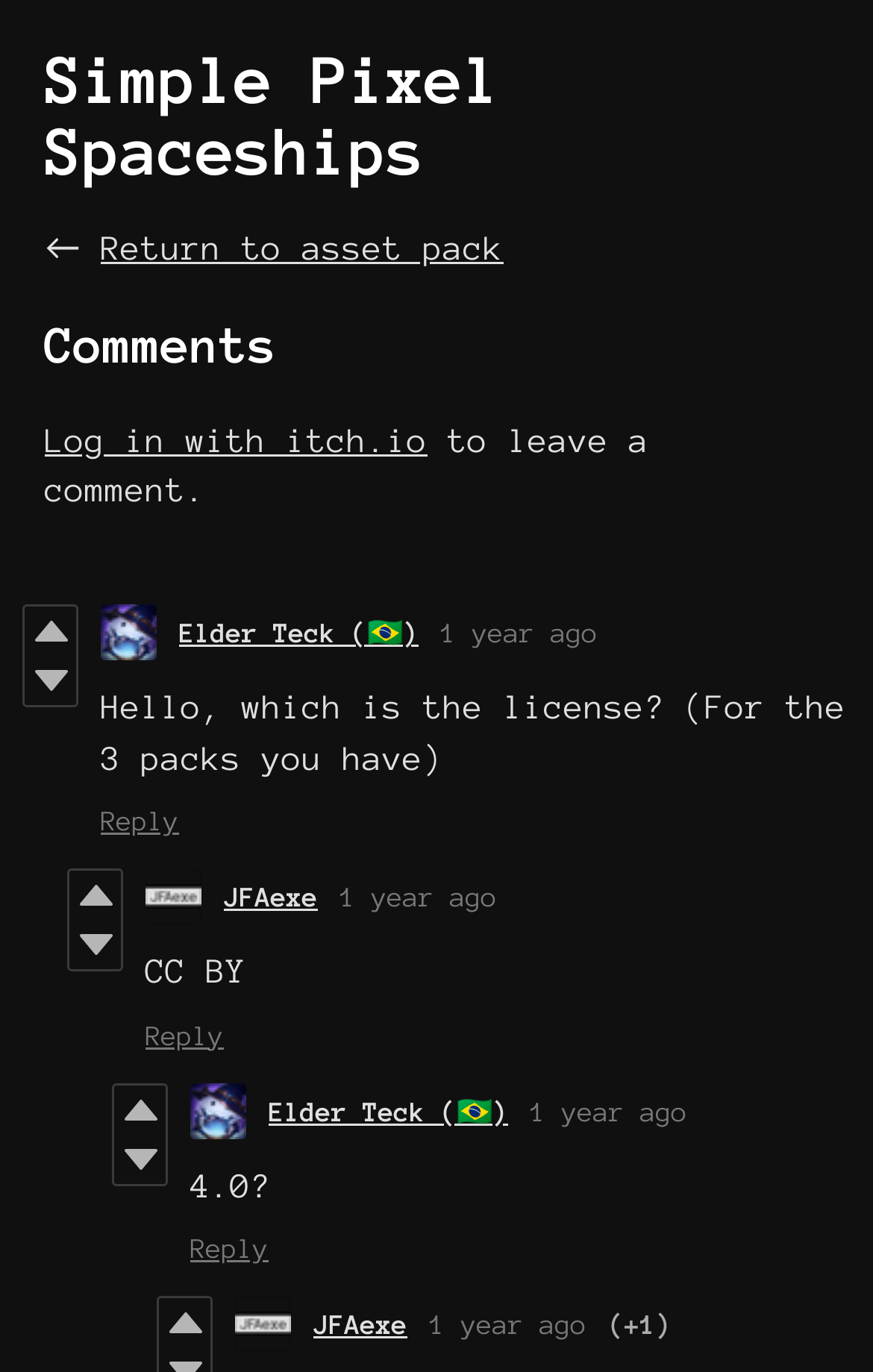What is the headline of the webpage?

Simple Pixel Spaceships